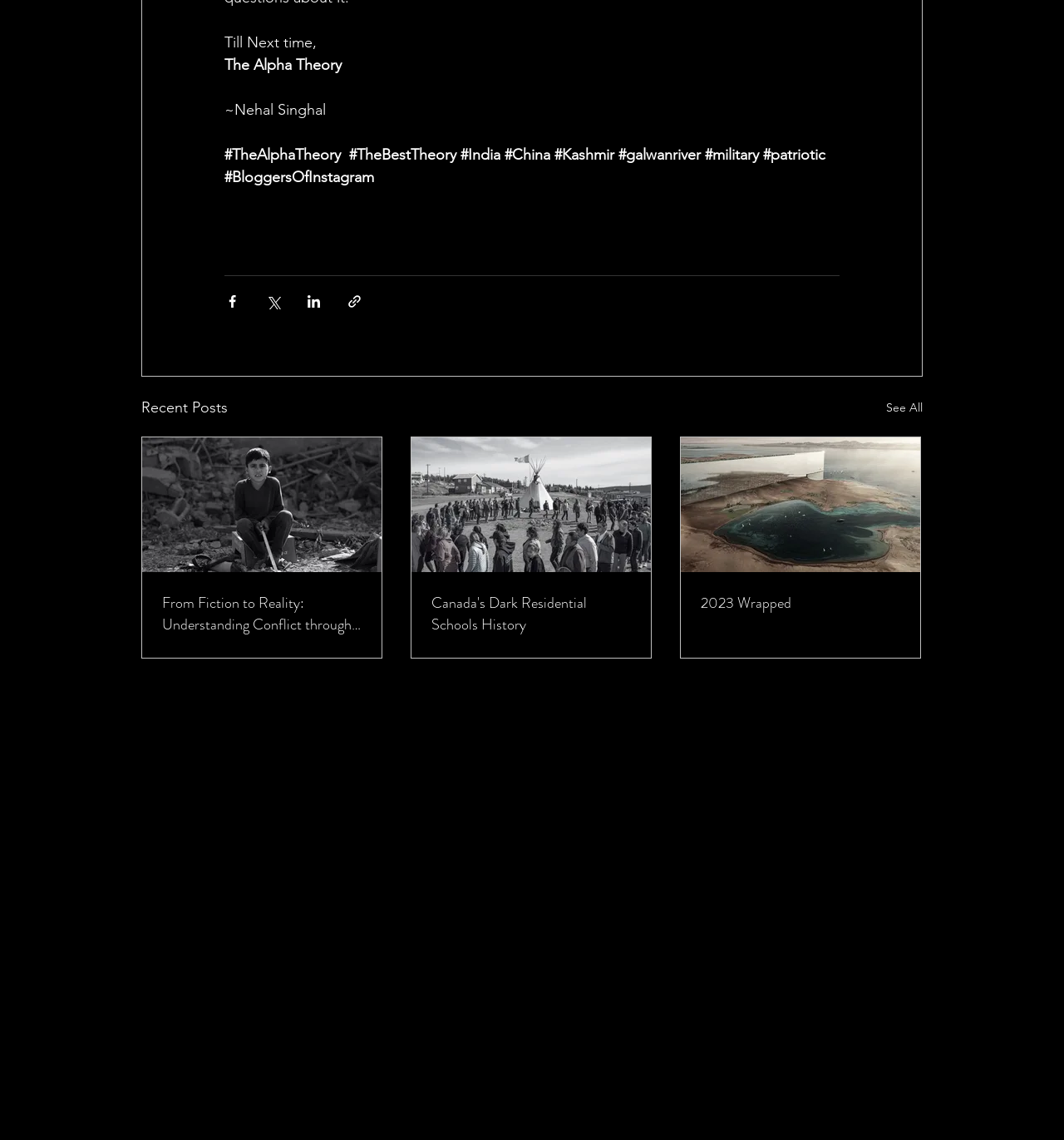Determine the bounding box coordinates of the clickable region to follow the instruction: "Click on the link to The Alpha Theory".

[0.211, 0.128, 0.32, 0.144]